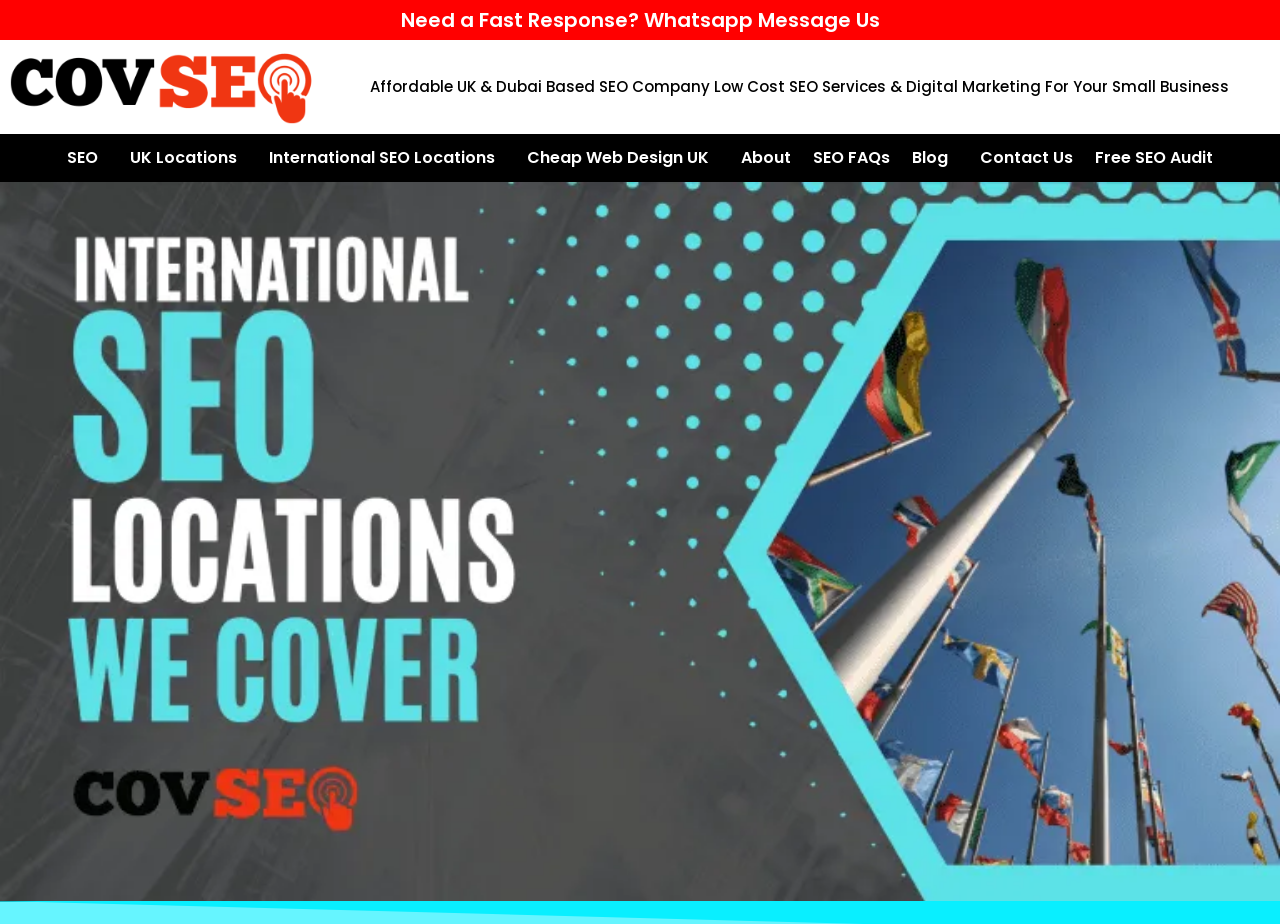Please identify the bounding box coordinates of where to click in order to follow the instruction: "Explore International SEO Locations".

[0.202, 0.155, 0.403, 0.186]